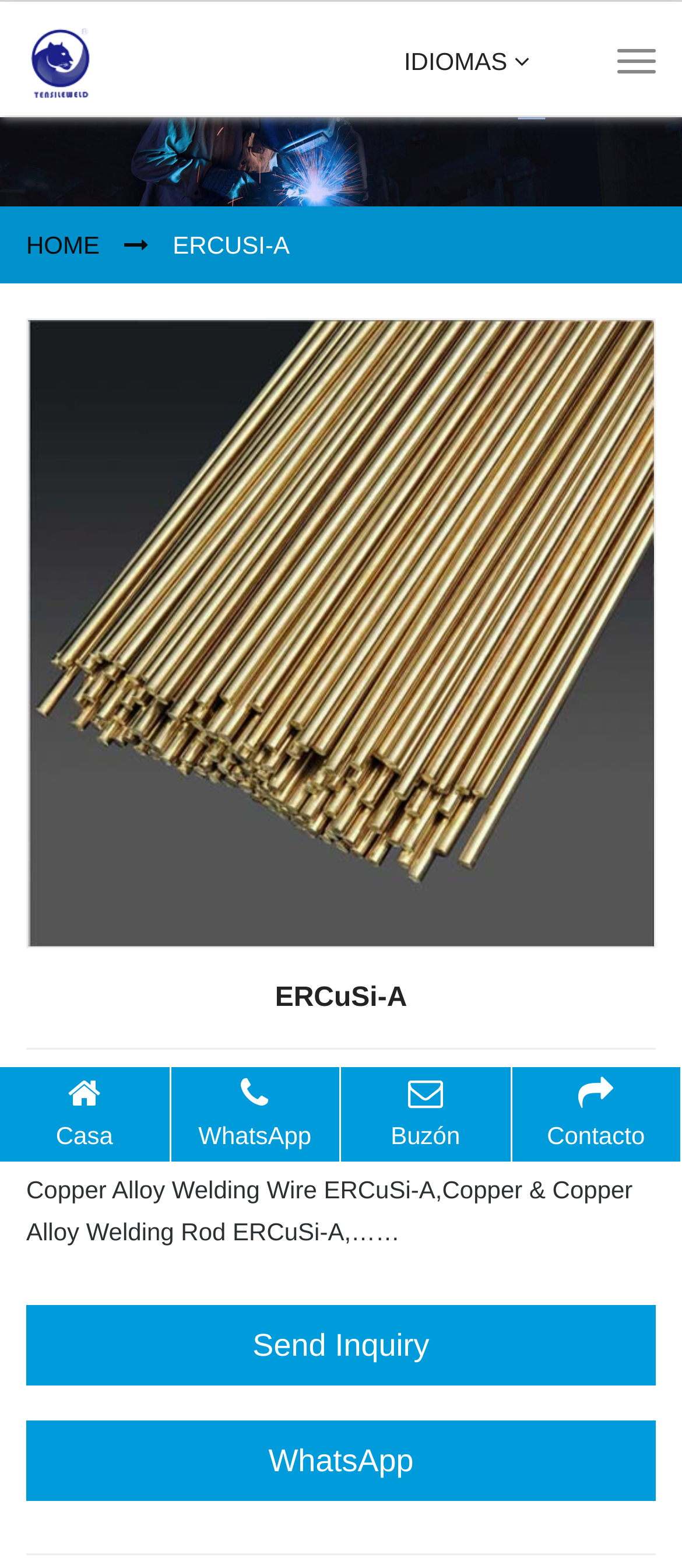Calculate the bounding box coordinates for the UI element based on the following description: "aria-label="RSS feed"". Ensure the coordinates are four float numbers between 0 and 1, i.e., [left, top, right, bottom].

None